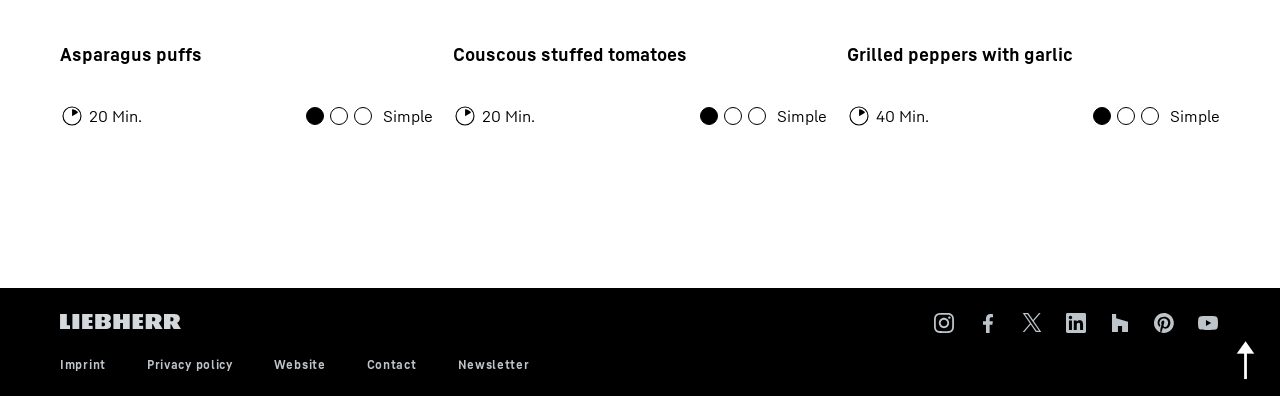What is the name of the magazine logo at the top of the webpage?
Based on the screenshot, provide a one-word or short-phrase response.

FreshMAG UK